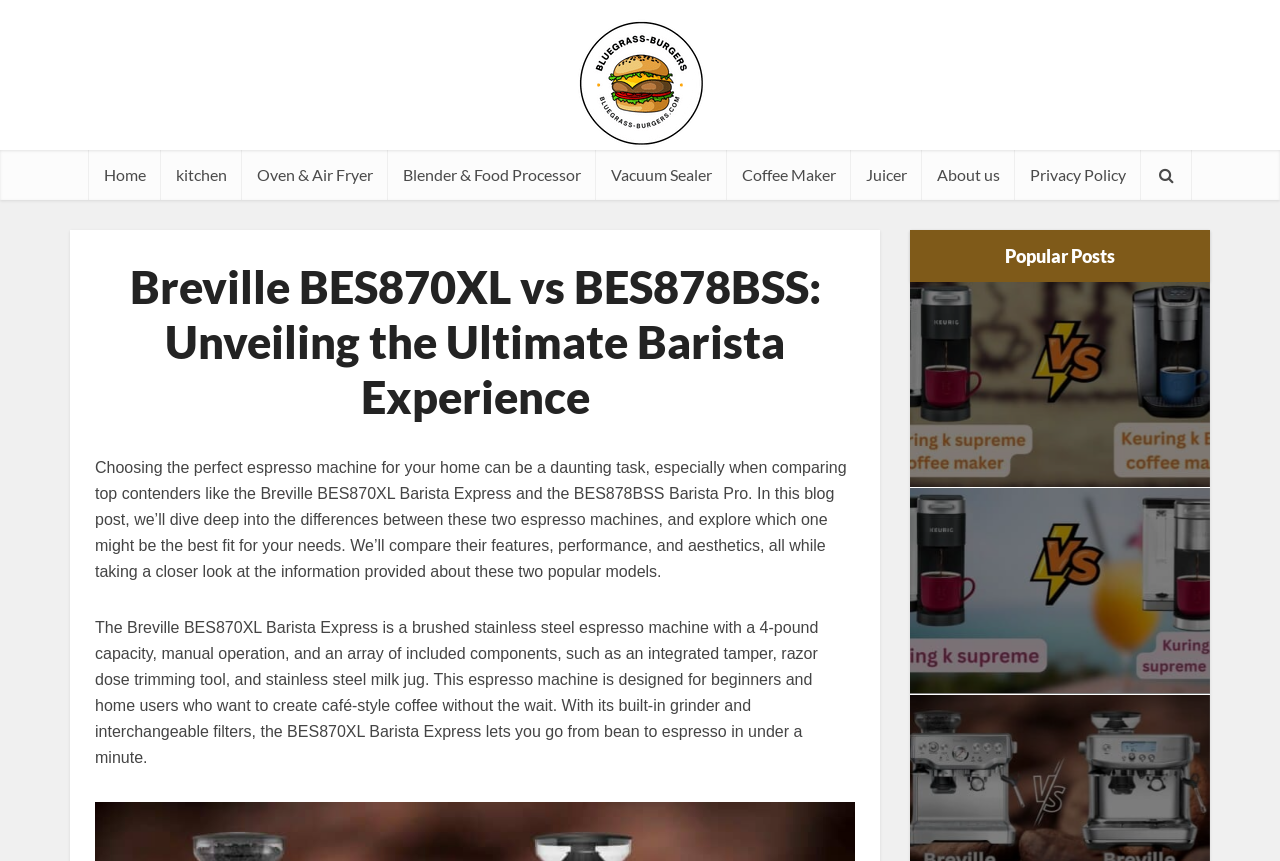Articulate a detailed summary of the webpage's content and design.

This webpage is a comparison review of two espresso machines, the Breville BES870XL and BES878BSS. At the top, there is a logo of "bluegrass-burgers" with a link to the website. Below the logo, there is a navigation menu with links to various categories such as "Home", "Kitchen", "Oven & Air Fryer", "Blender & Food Processor", and more.

The main content of the webpage is divided into two sections. The first section has a heading "Breville BES870XL vs BES878BSS: Unveiling the Ultimate Barista Experience" and provides an introduction to the comparison review. The text explains that choosing the perfect espresso machine can be daunting and that this review will dive deep into the differences between the two machines.

Below the introduction, there is a detailed description of the Breville BES870XL Barista Express, including its features, performance, and aesthetics. The text is accompanied by no images, but there are links to other related articles on the side.

On the right side of the webpage, there is a section titled "Popular Posts" with links to other articles, including "Kuring k supreme coffee maker vs k elite" and "Keurig K-Supreme vs K-Elite: Uncovering the Best...". Each link is accompanied by a small image.